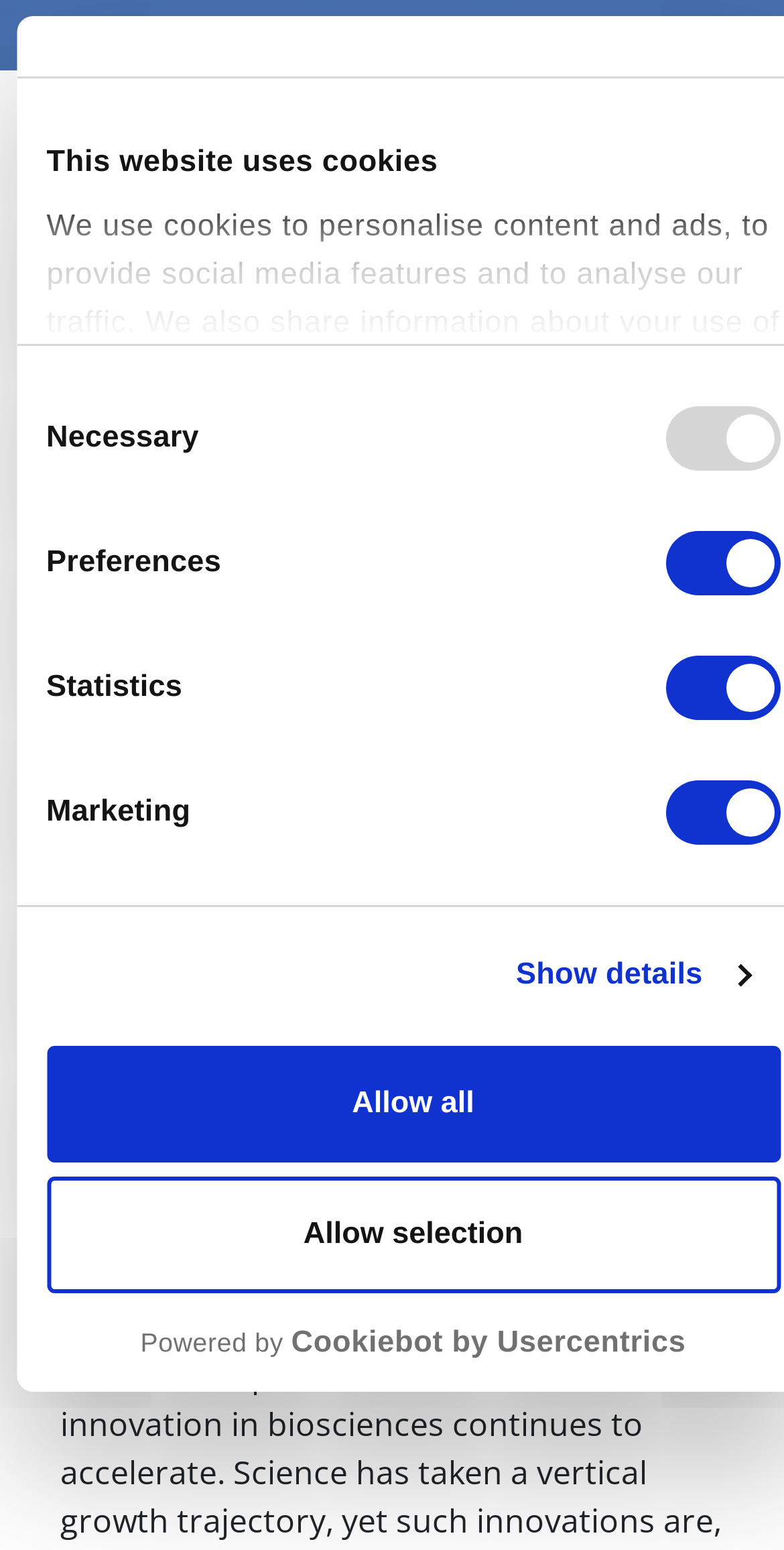Please find the bounding box for the UI element described by: "Show details".

[0.658, 0.614, 0.956, 0.645]